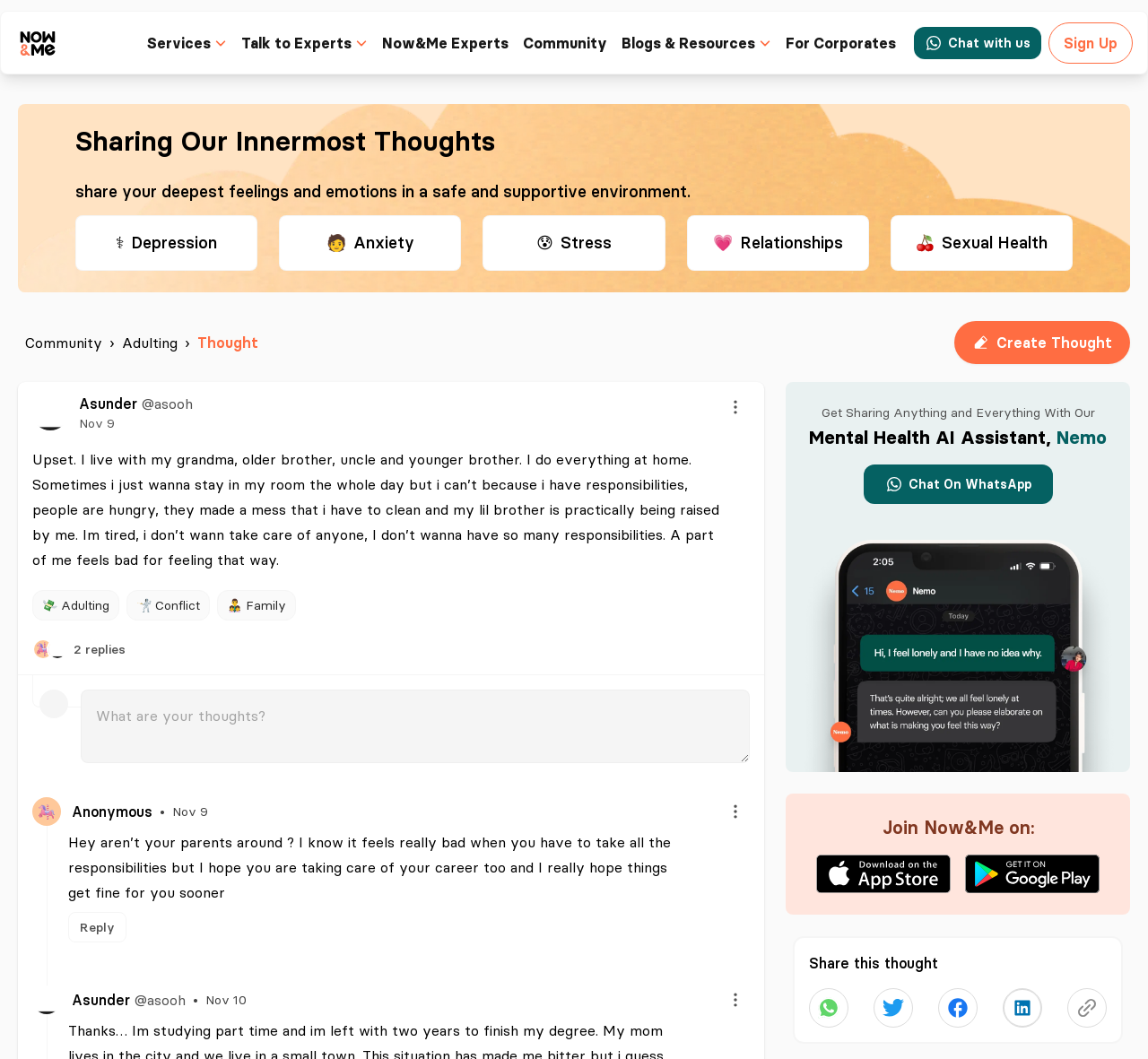What is the name of the community?
Answer with a single word or phrase by referring to the visual content.

Now&Me